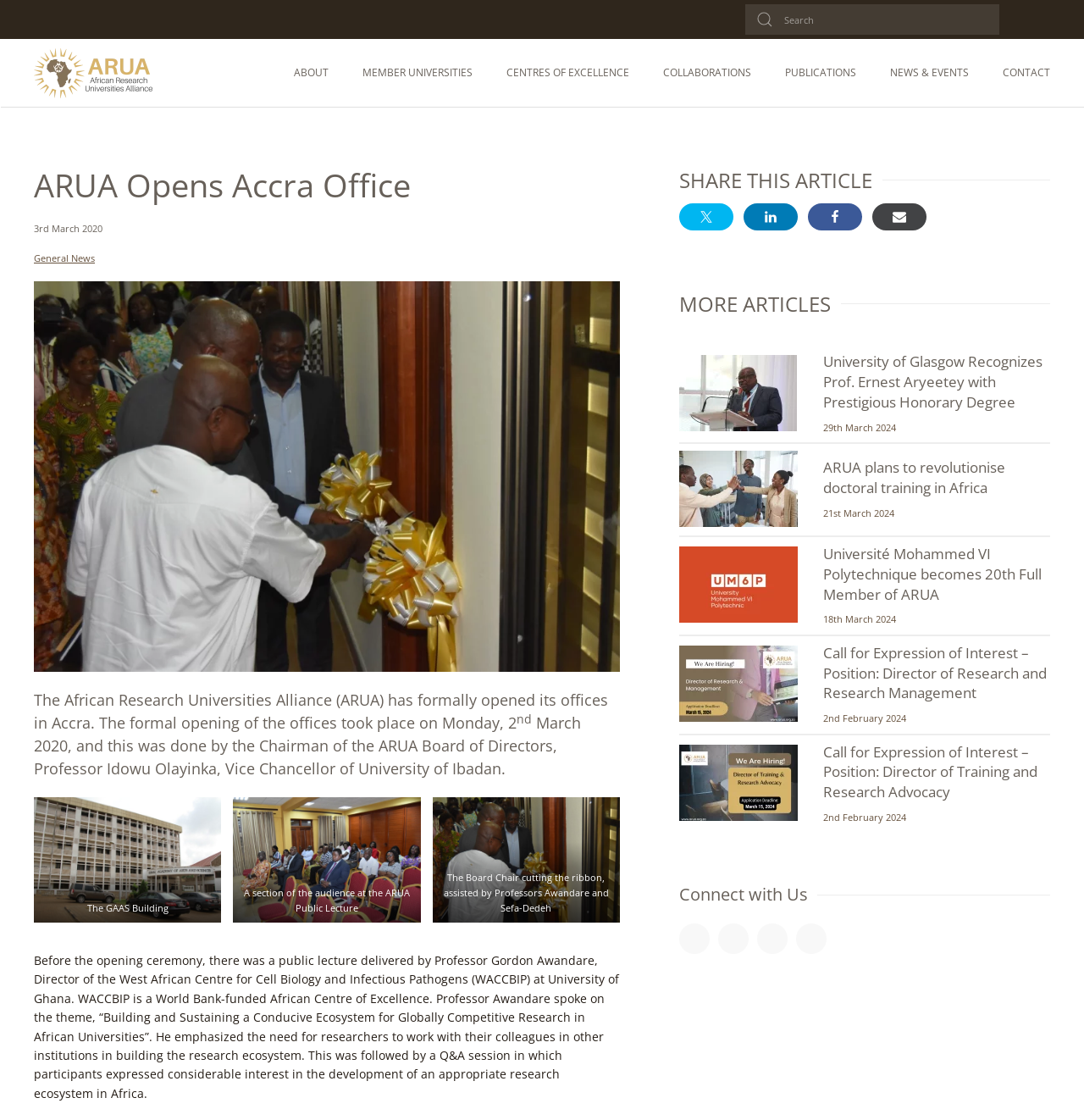Identify the bounding box coordinates for the element you need to click to achieve the following task: "Search for something". Provide the bounding box coordinates as four float numbers between 0 and 1, in the form [left, top, right, bottom].

[0.688, 0.004, 0.922, 0.031]